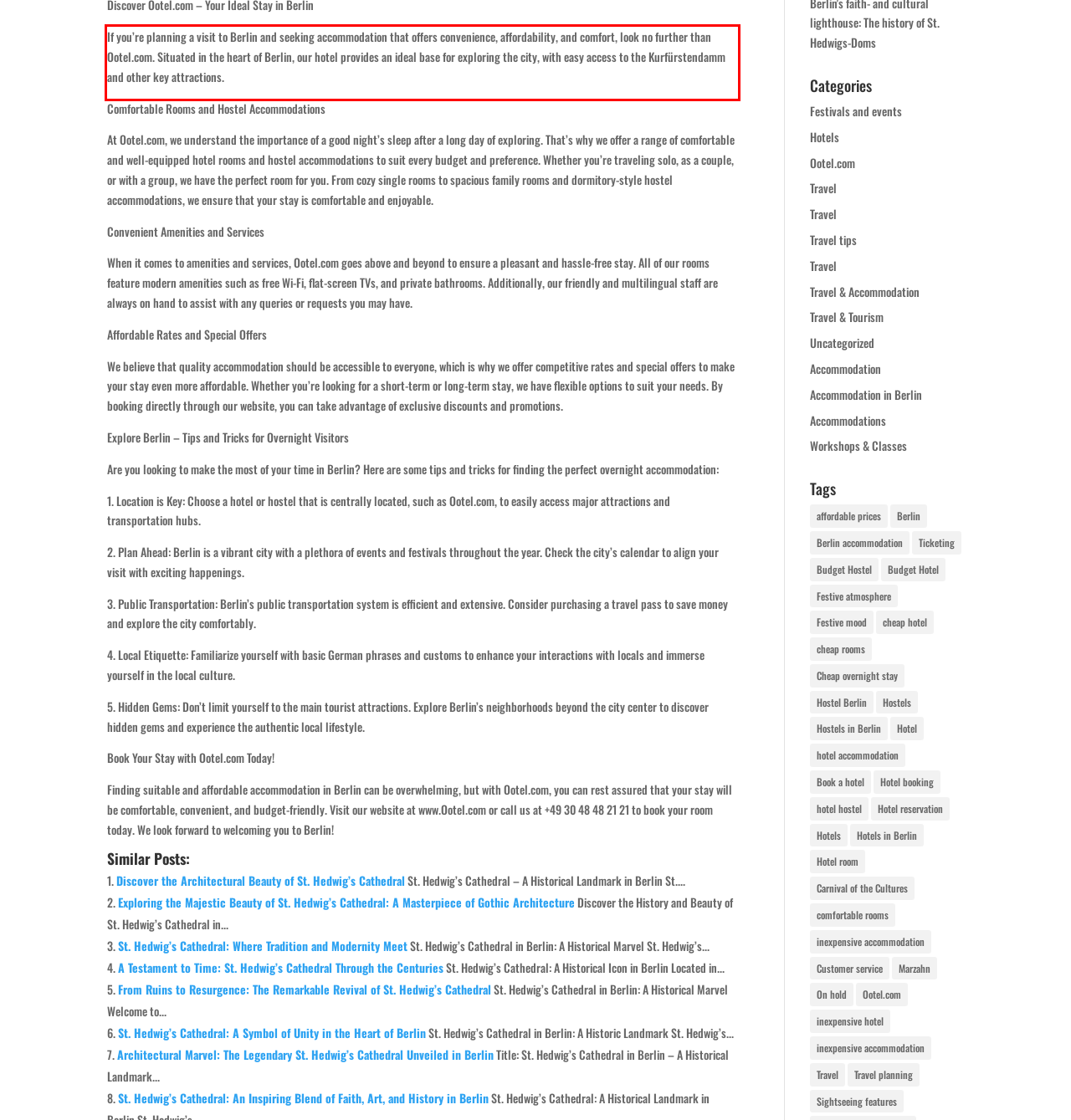Please analyze the screenshot of a webpage and extract the text content within the red bounding box using OCR.

If you’re planning a visit to Berlin and seeking accommodation that offers convenience, affordability, and comfort, look no further than Ootel.com. Situated in the heart of Berlin, our hotel provides an ideal base for exploring the city, with easy access to the Kurfürstendamm and other key attractions.